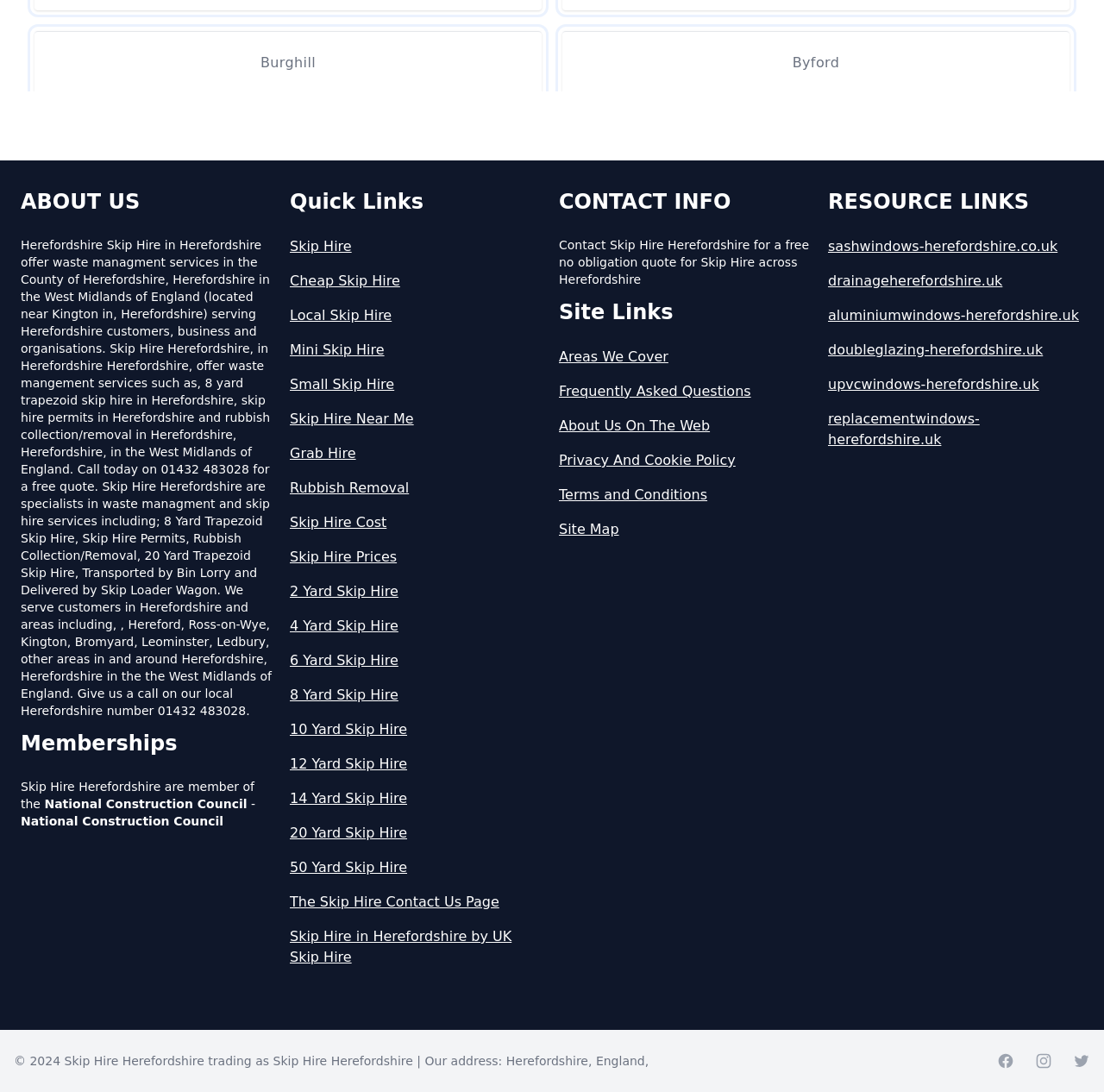Please specify the bounding box coordinates of the clickable section necessary to execute the following command: "Click on 'Burghill' link".

[0.031, 0.028, 0.491, 0.086]